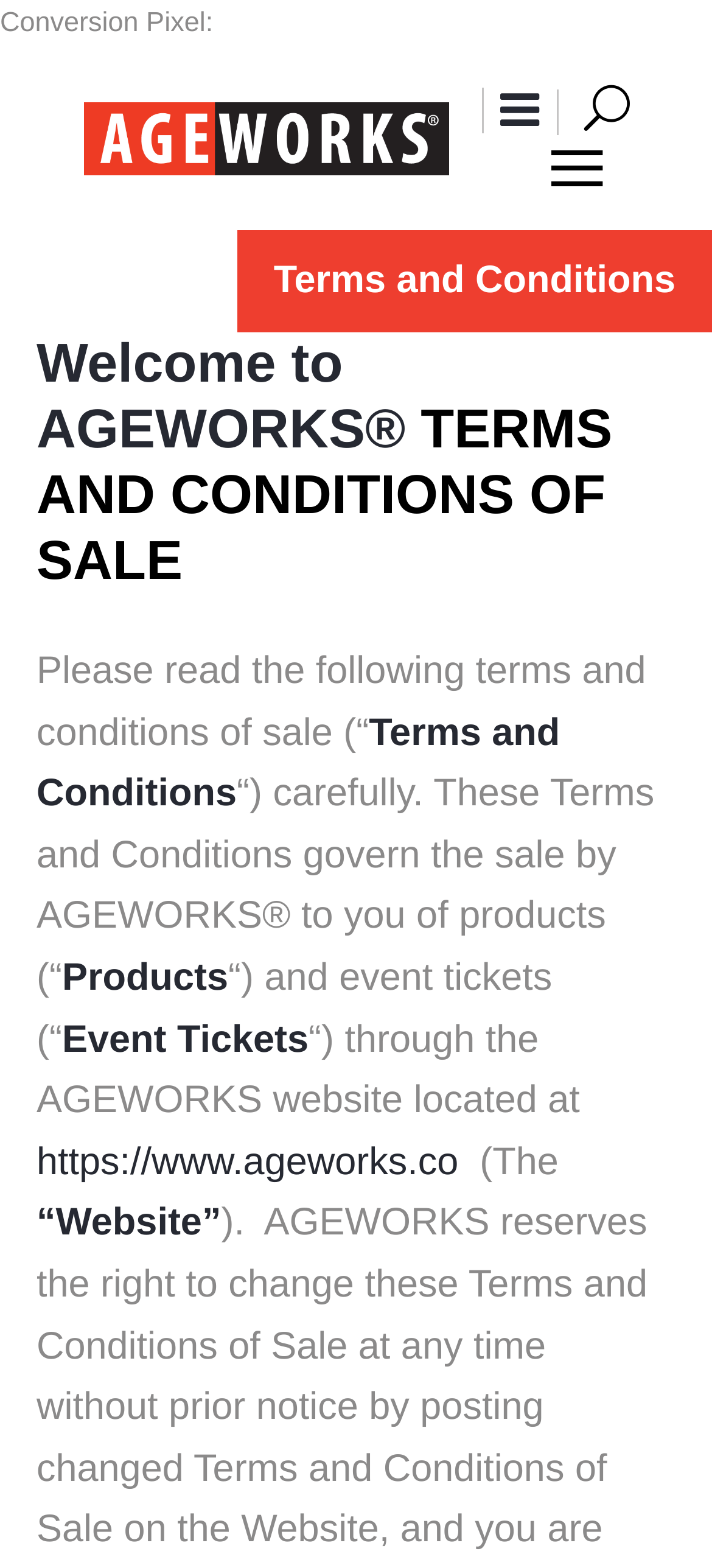What is the purpose of this webpage?
Please provide a comprehensive and detailed answer to the question.

I determined the purpose of this webpage by looking at the heading 'Terms and Conditions' and the static text 'Please read the following terms and conditions of sale (“...”) carefully.', which suggests that the purpose of this webpage is to display the terms and conditions of sale.